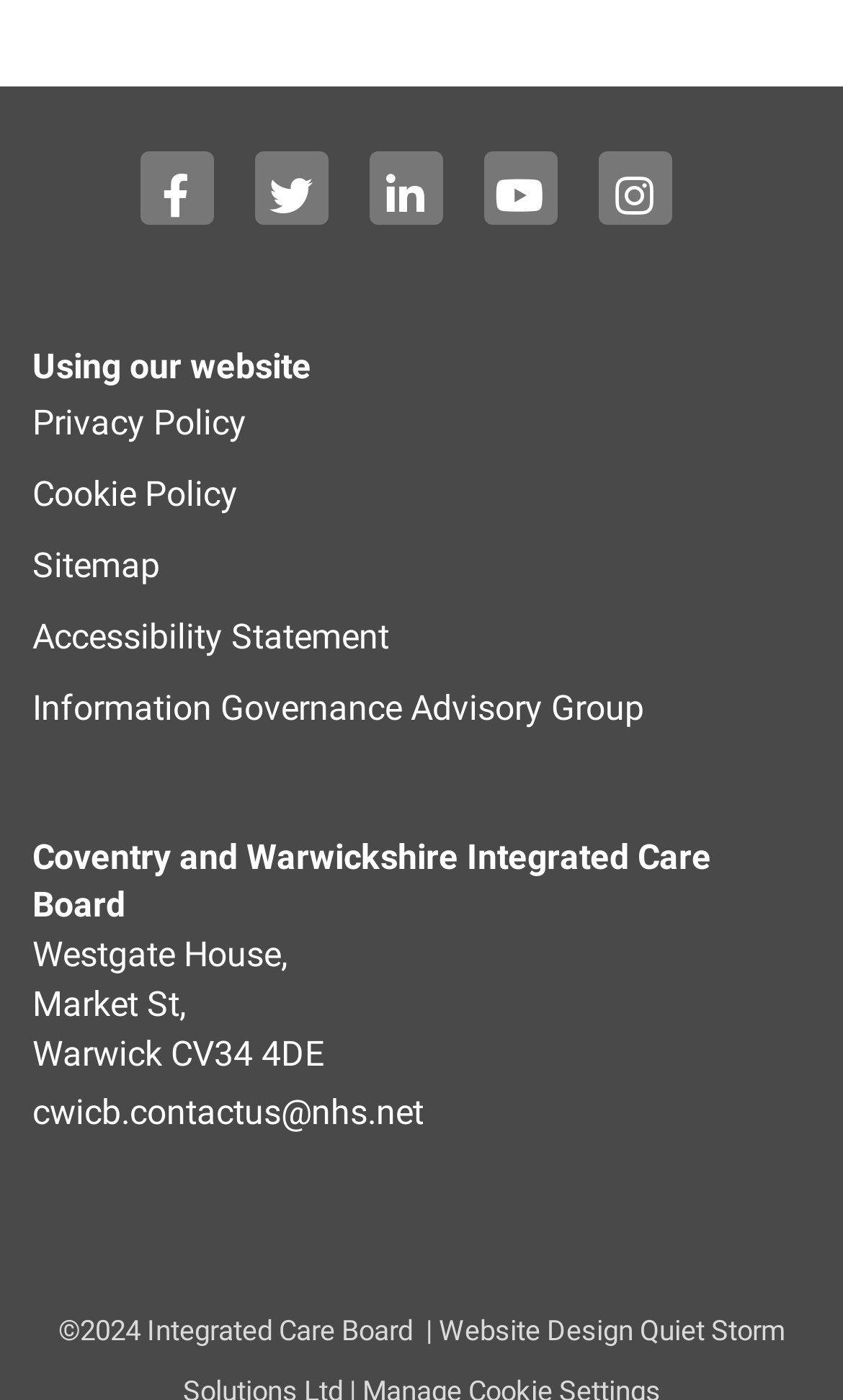Provide a short answer using a single word or phrase for the following question: 
What is the email address to contact the Integrated Care Board?

cwicb.contactus@nhs.net